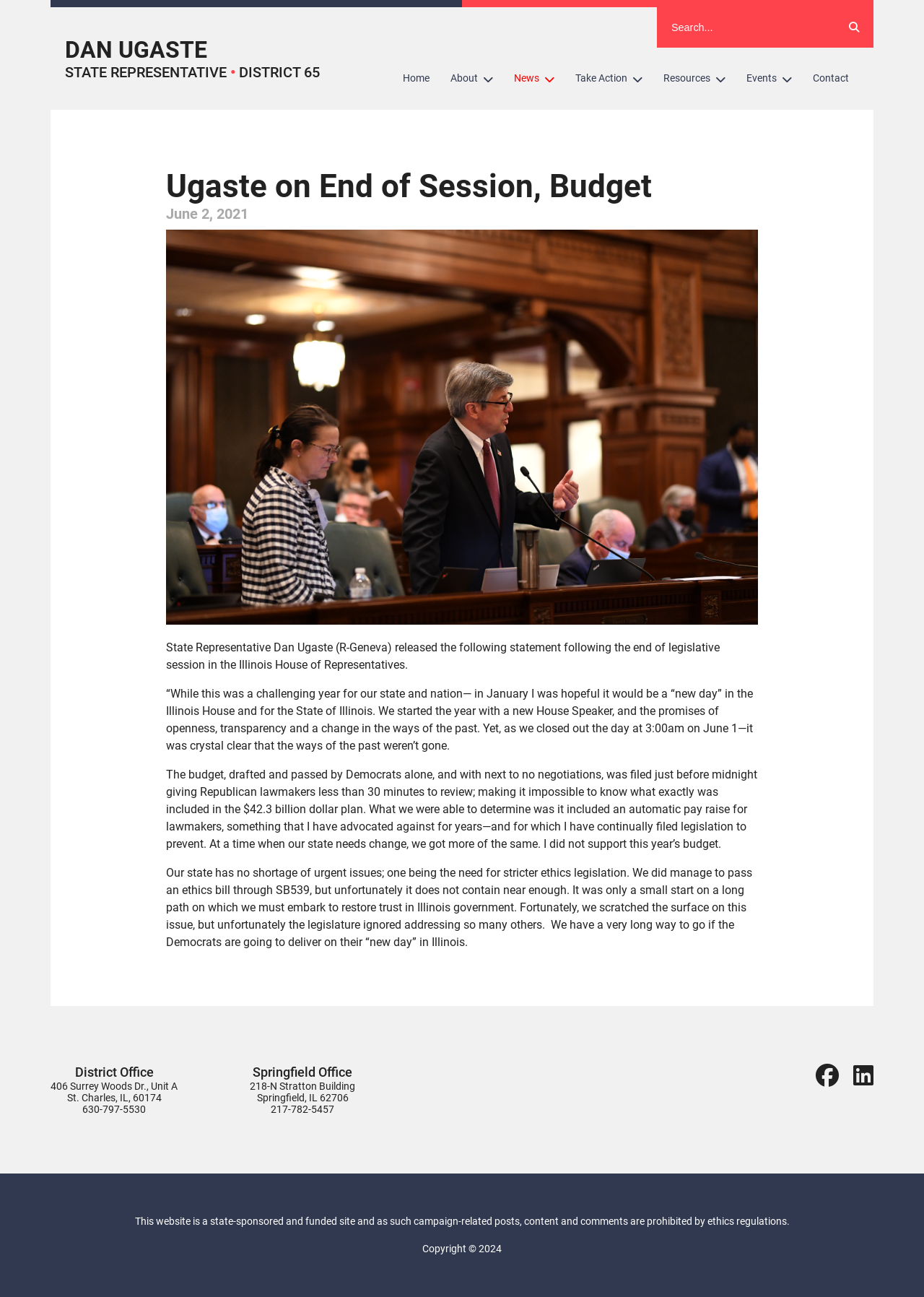Find and indicate the bounding box coordinates of the region you should select to follow the given instruction: "Search for something".

[0.711, 0.006, 0.903, 0.037]